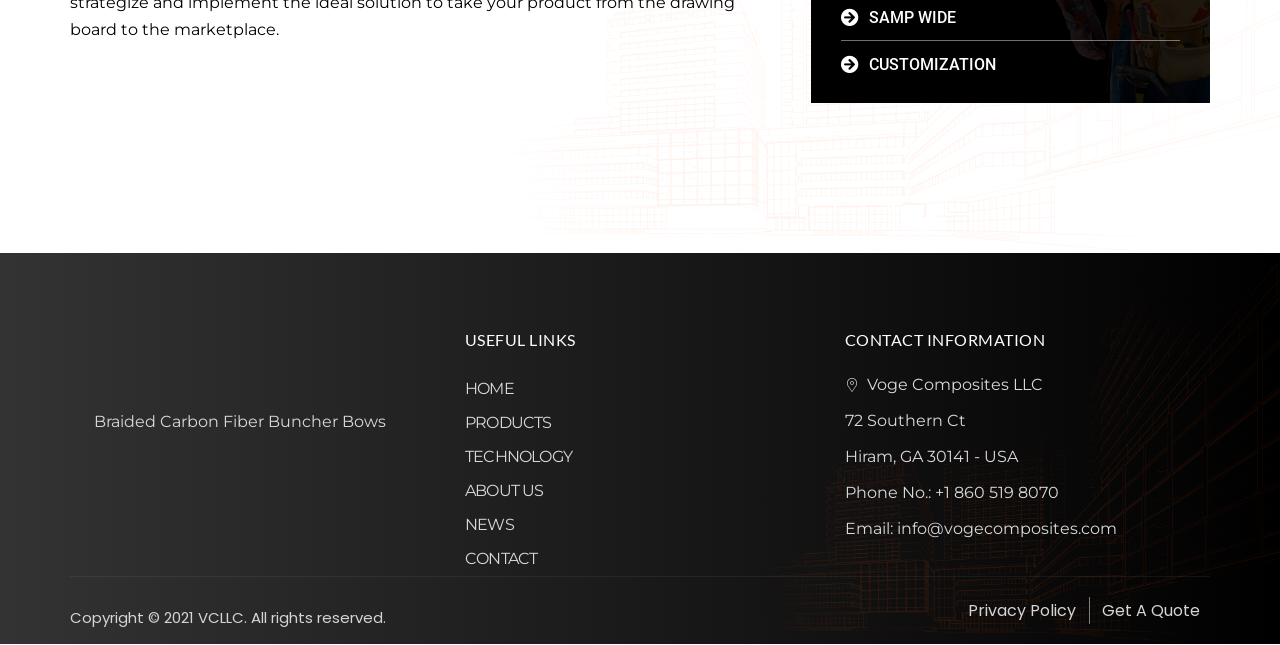What is the phone number?
Refer to the screenshot and respond with a concise word or phrase.

+1 860 519 8070